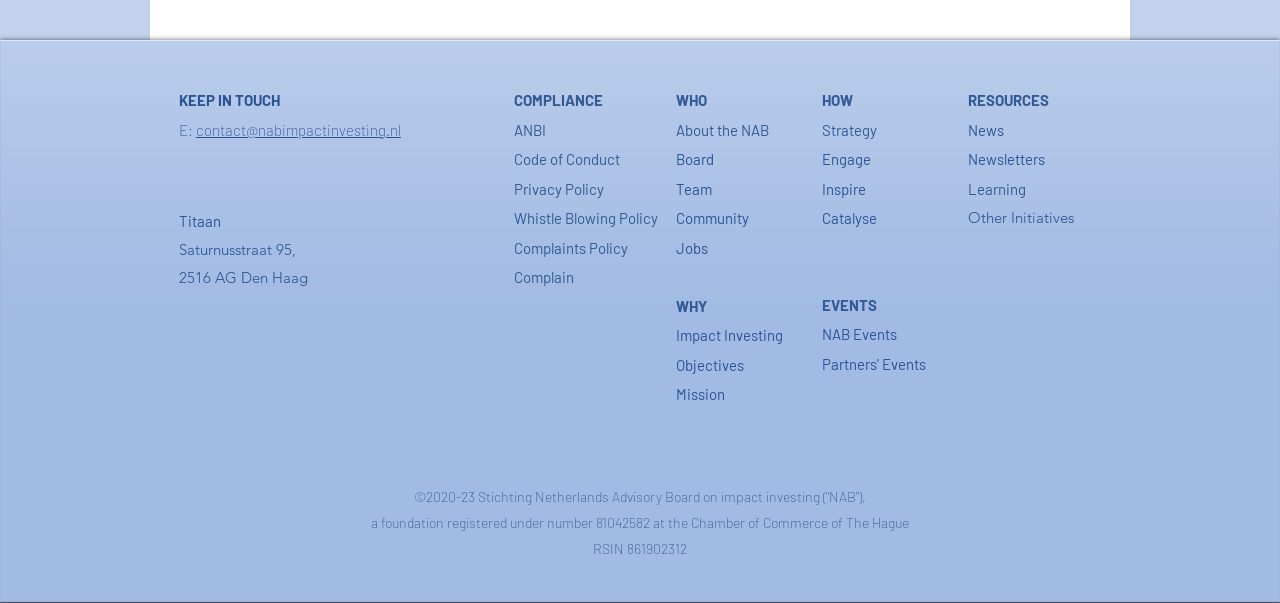Given the element description KEEP IN TOUCH, identify the bounding box coordinates for the UI element on the webpage screenshot. The format should be (top-left x, top-left y, bottom-right x, bottom-right y), with values between 0 and 1.

[0.14, 0.151, 0.219, 0.182]